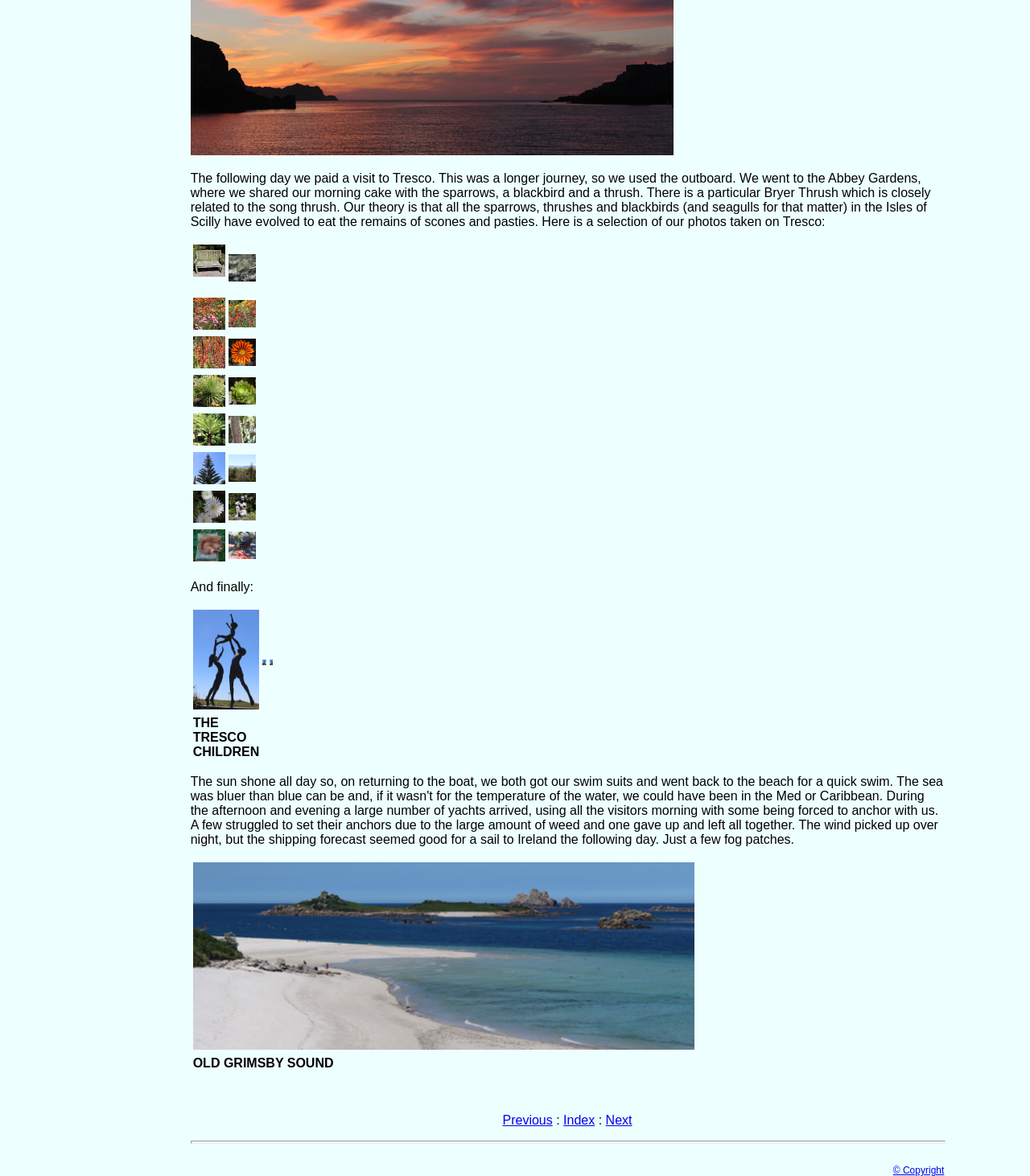What is the name of the children mentioned in the webpage?
Using the image as a reference, give an elaborate response to the question.

The question can be answered by reading the text in the LayoutTableCell element with ID 173, which mentions 'THE TRESCO CHILDREN'.